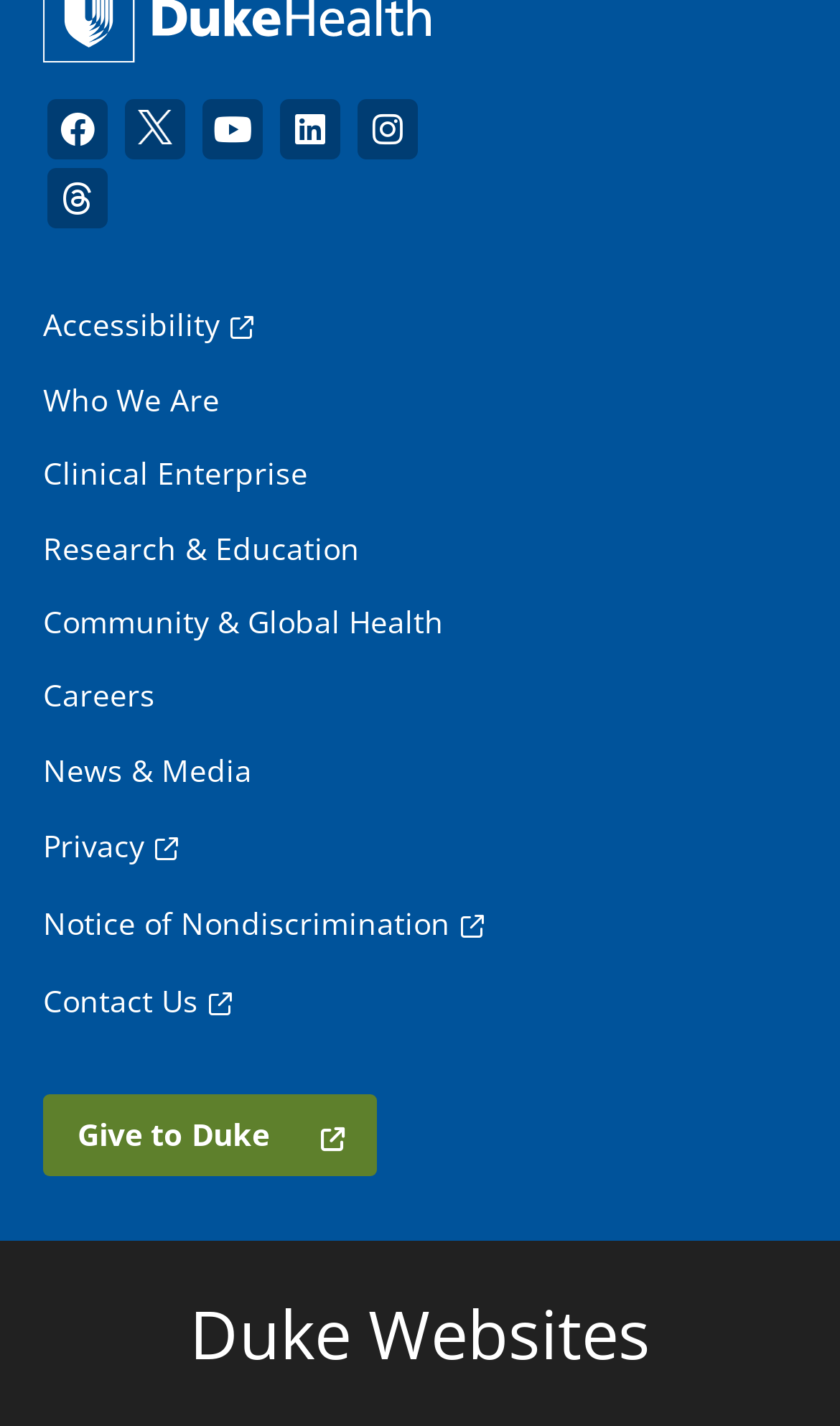Given the description "Contact Us", determine the bounding box of the corresponding UI element.

[0.051, 0.684, 0.236, 0.721]